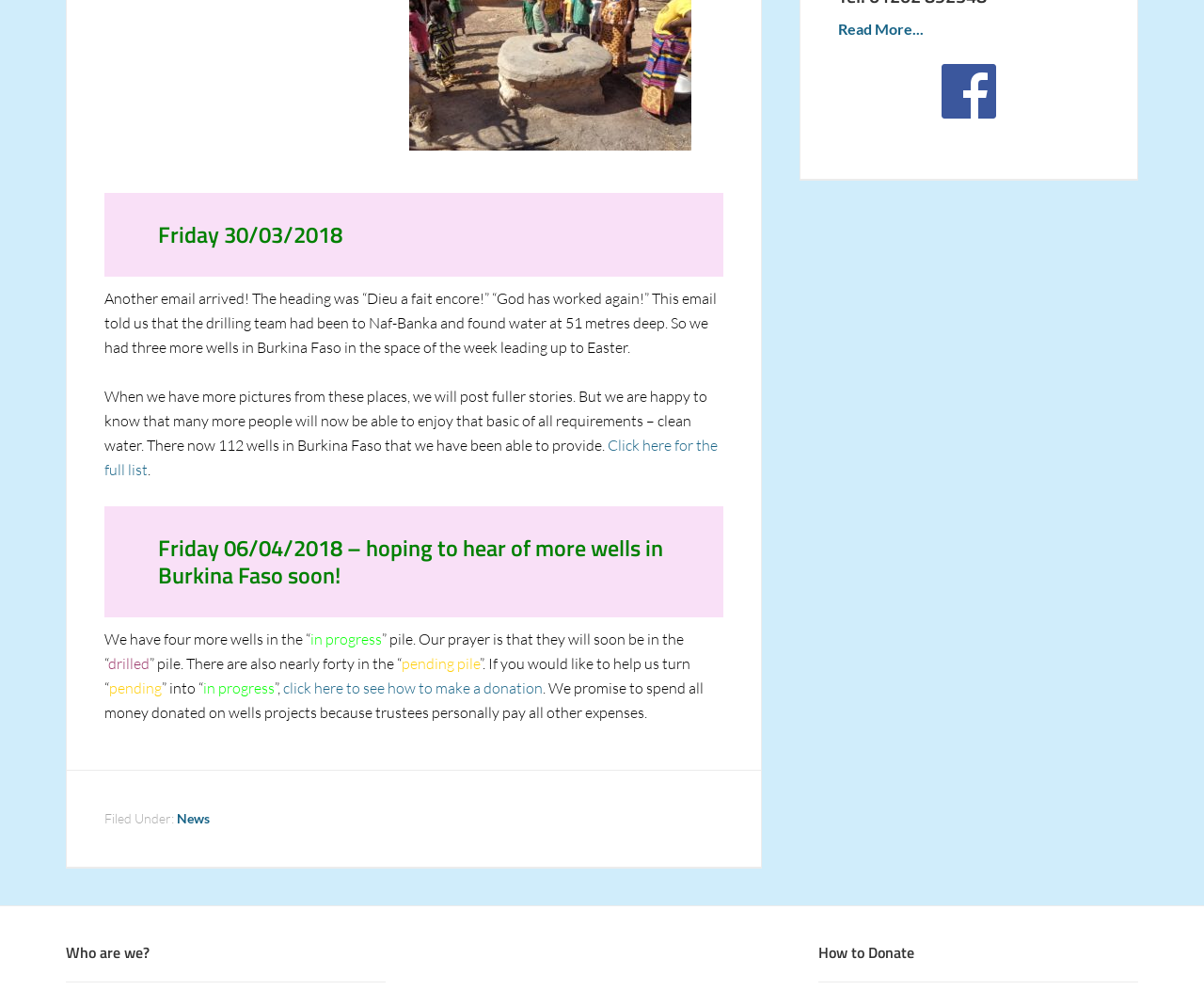Using the description "alt="Folluw us on Facebook"", predict the bounding box of the relevant HTML element.

[0.696, 0.064, 0.913, 0.118]